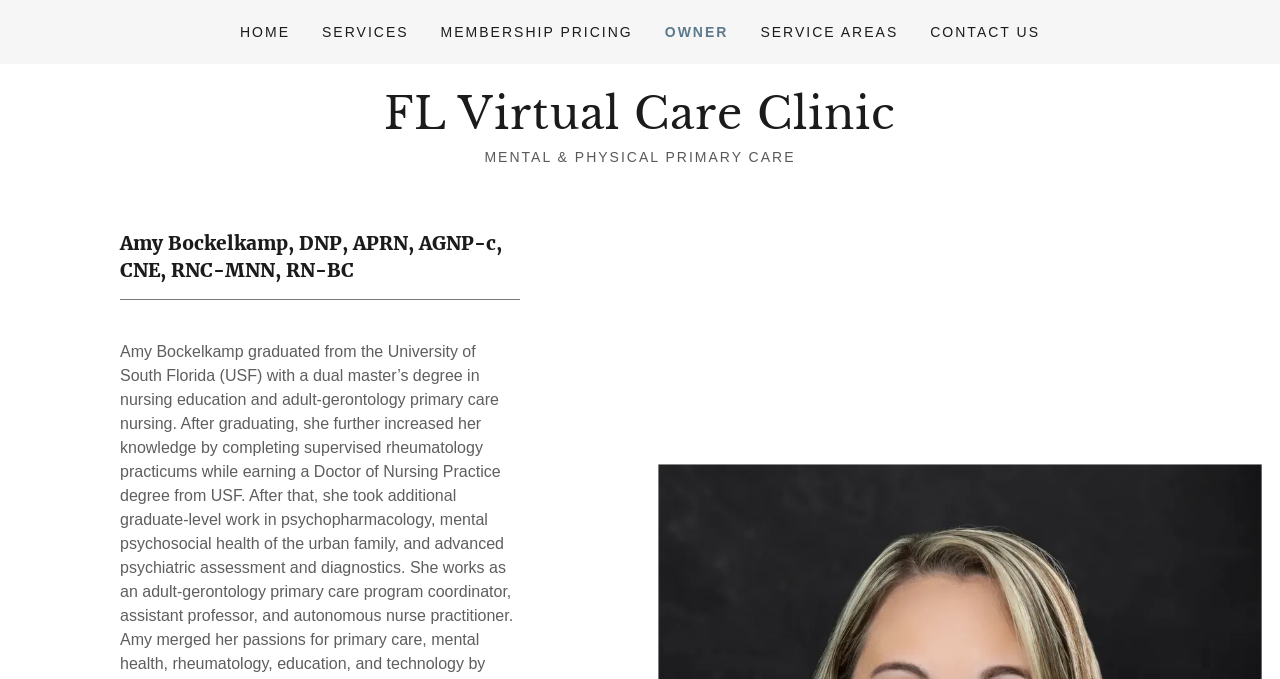What is the purpose of the 'MEMBERSHIP PRICING' link?
Respond with a short answer, either a single word or a phrase, based on the image.

To show pricing information